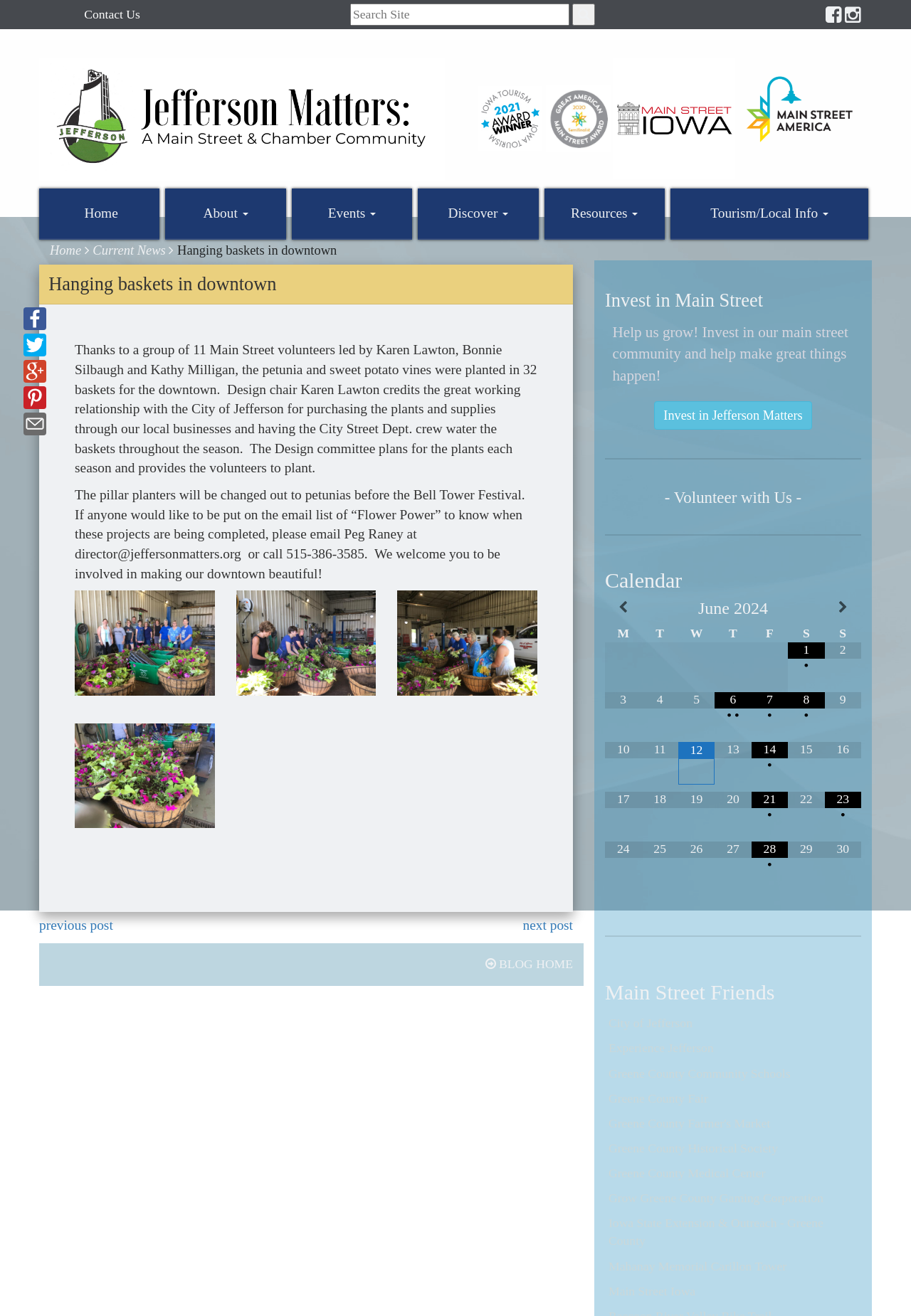Please find the bounding box for the UI element described by: "parent_node: Search for:".

None